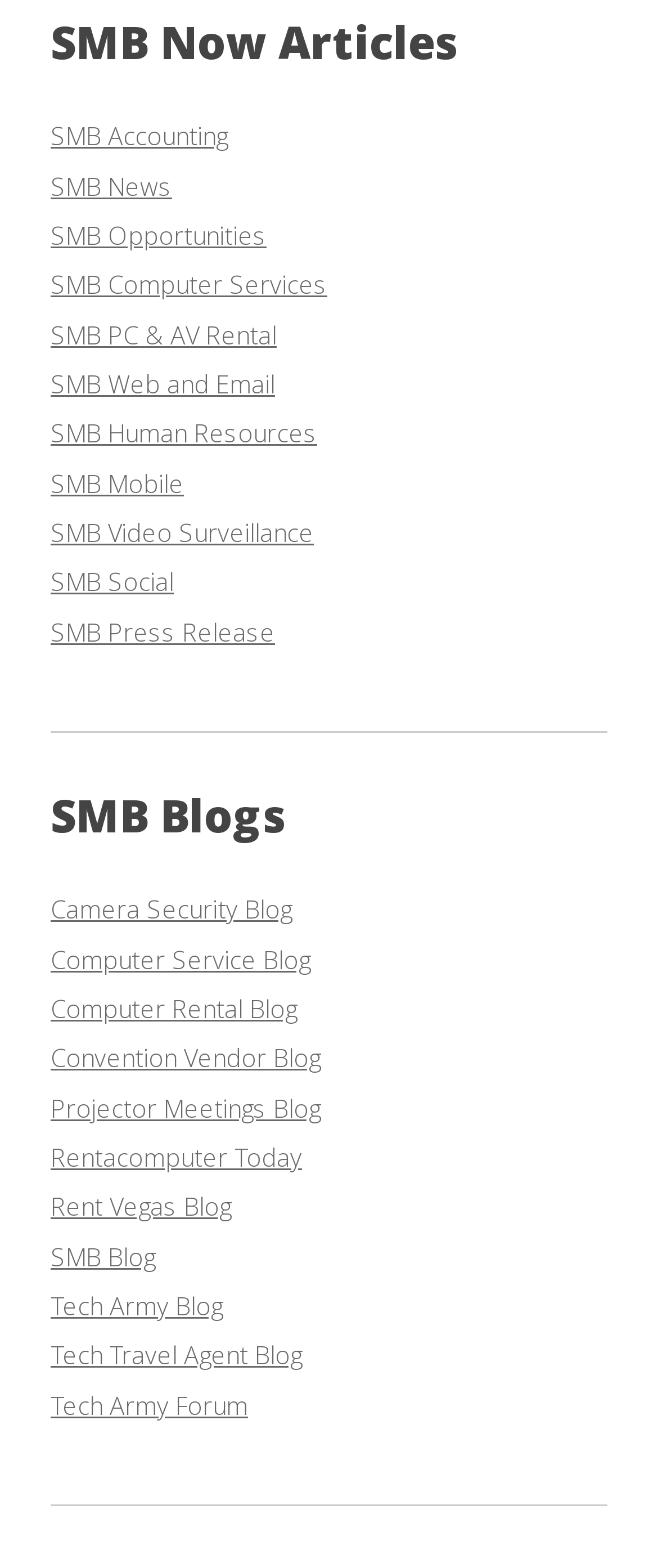Please specify the bounding box coordinates of the area that should be clicked to accomplish the following instruction: "Visit SMB Web and Email page". The coordinates should consist of four float numbers between 0 and 1, i.e., [left, top, right, bottom].

[0.077, 0.234, 0.418, 0.255]